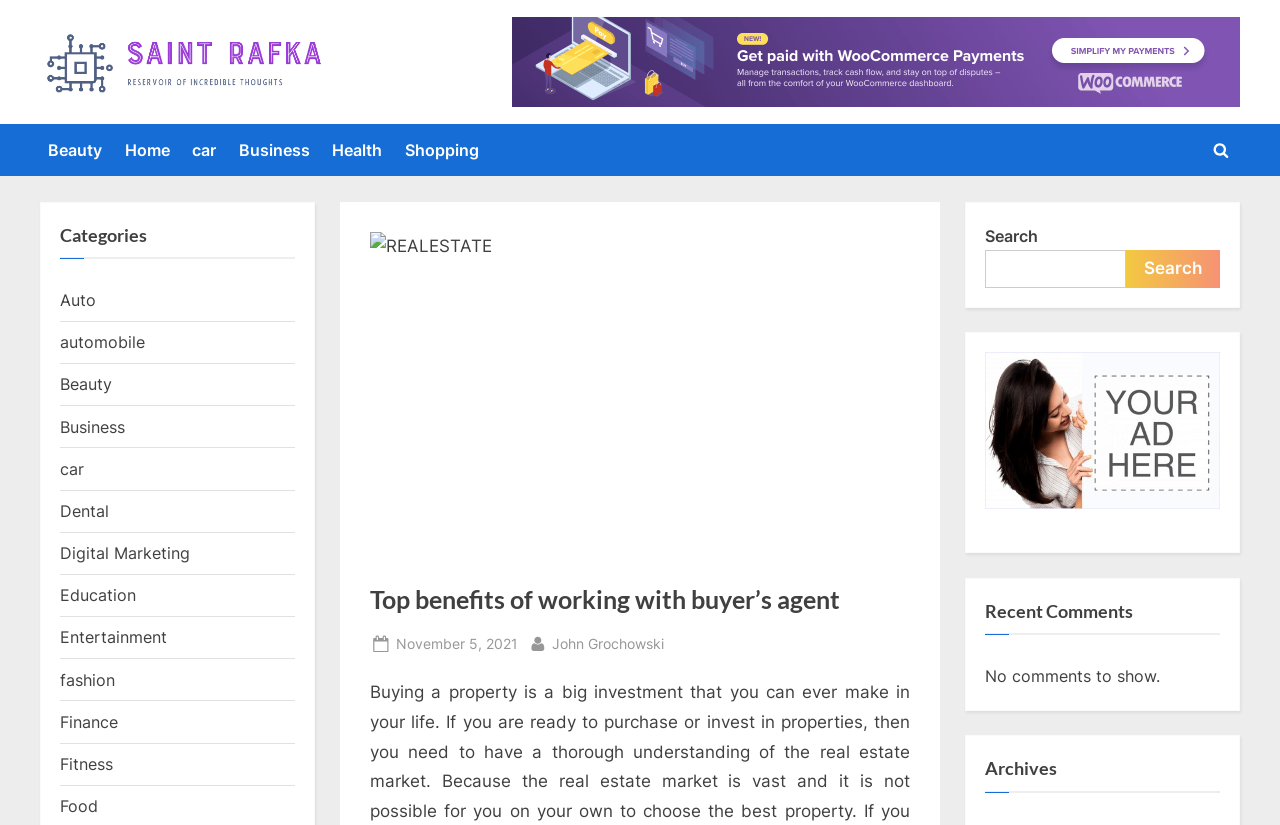Explain the webpage in detail.

The webpage is about the top benefits of working with a buyer's agent, specifically from Saint Rafka. At the top left corner, there is a link to Saint Rafka accompanied by an image of the same name. Next to it, there is a static text "Reservoir Of Incredible Thoughts". 

Below this section, there is a primary navigation menu with links to various categories such as Beauty, Home, Car, Business, Health, and Shopping. On the right side of the navigation menu, there is a toggle search form with an image of a real estate logo.

The main content of the webpage is headed by "Top benefits of working with buyer’s agent" followed by a link to the post date and author information. 

On the left side, there is a section dedicated to categories with links to various topics such as Auto, Beauty, Business, and more. 

On the right side, there is a search bar with a search button. Below the search bar, there are headings for "Recent Comments" and "Archives", but there are no comments to show.